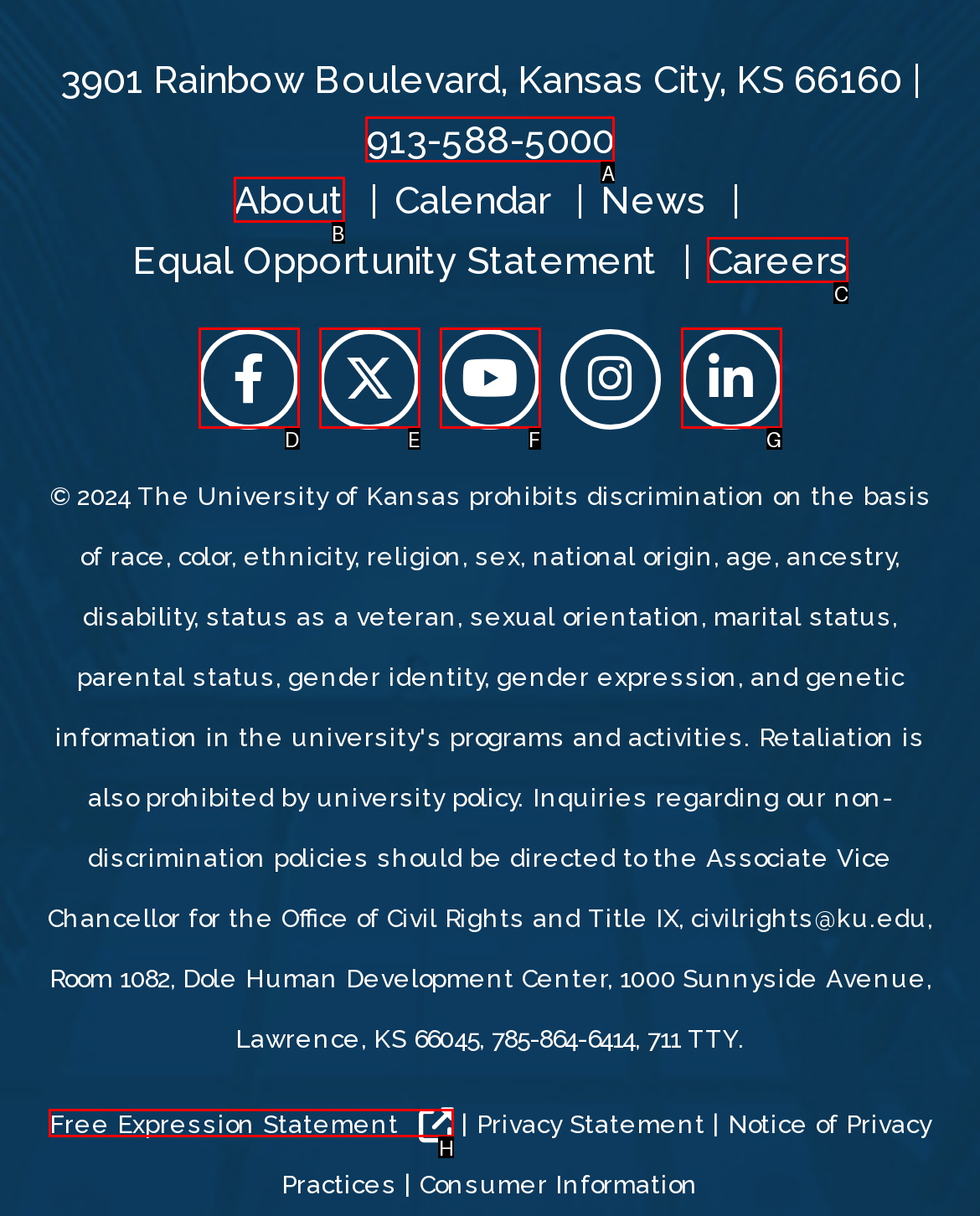Identify the HTML element that corresponds to the description: 913-588-5000 Provide the letter of the correct option directly.

A